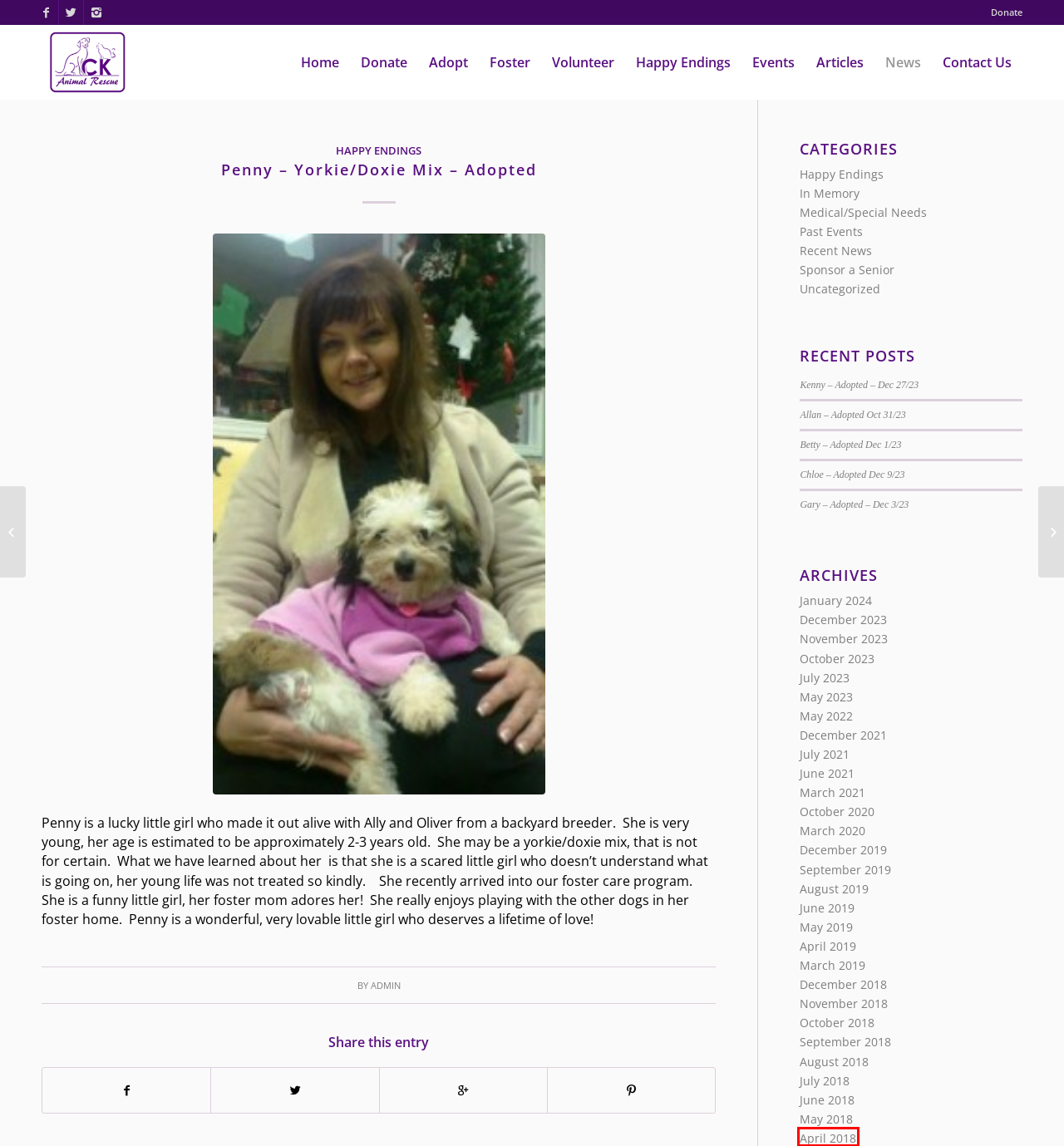Consider the screenshot of a webpage with a red bounding box around an element. Select the webpage description that best corresponds to the new page after clicking the element inside the red bounding box. Here are the candidates:
A. Articles – CK Animal Rescue
B. Adoption Process – CK Animal Rescue
C. March 2020 – CK Animal Rescue
D. In Memory – CK Animal Rescue
E. Events from March 16 – April 7 – CK Animal Rescue
F. December 2019 – CK Animal Rescue
G. Make A Donation – CK Animal Rescue
H. April 2018 – CK Animal Rescue

H